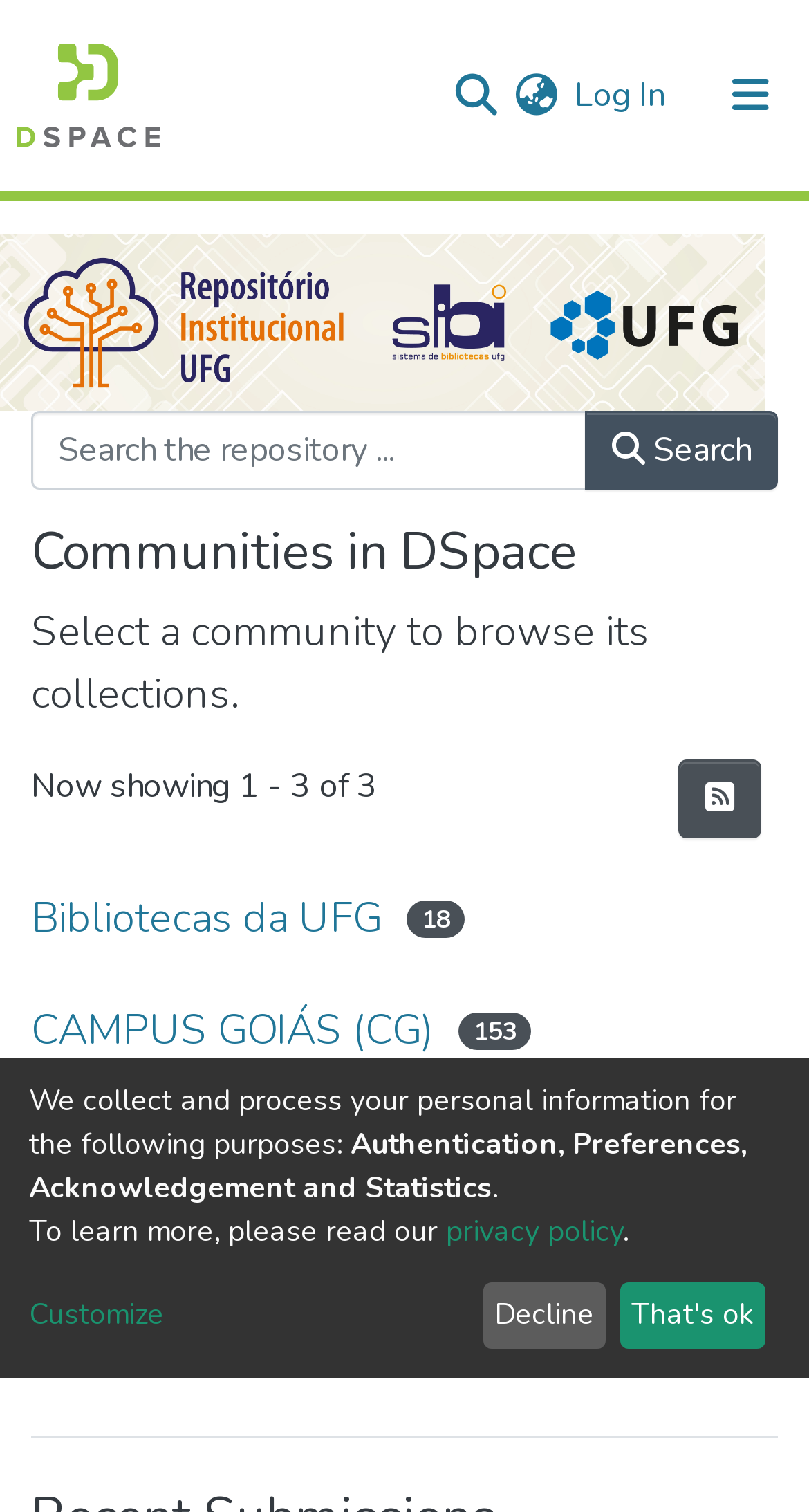Describe the entire webpage, focusing on both content and design.

The webpage is the main page of a digital repository called "Repositório DSpace". At the top, there is a user profile bar with a repository logo on the left, a search bar in the middle, and a language switch button on the right. Below the user profile bar, there are several links, including "Communities & Collections", "All of DSpace", and "Statistics".

On the left side of the page, there is a search box with a search button next to it. Below the search box, there is a heading "Communities in DSpace" followed by a brief description. There are three community links listed, each with a name and a number of items, such as "Bibliotecas da UFG" with 18 items, "CAMPUS GOIÁS (CG)" with 153 items, and "REGIÃO METROPOLITANA DE GOIÂNIA (RMG)" with 13,748 items.

On the right side of the page, there is a section with a heading "Now showing" and a description of the current page. Below this section, there is a syndication feed link and a link to customize the page.

At the bottom of the page, there is a notice about collecting and processing personal information, with a link to a privacy policy. There are also two buttons, "Decline" and "That's ok", which seem to be related to the privacy policy.

Overall, the page appears to be a repository of digital collections, with a focus on communities and their respective collections.